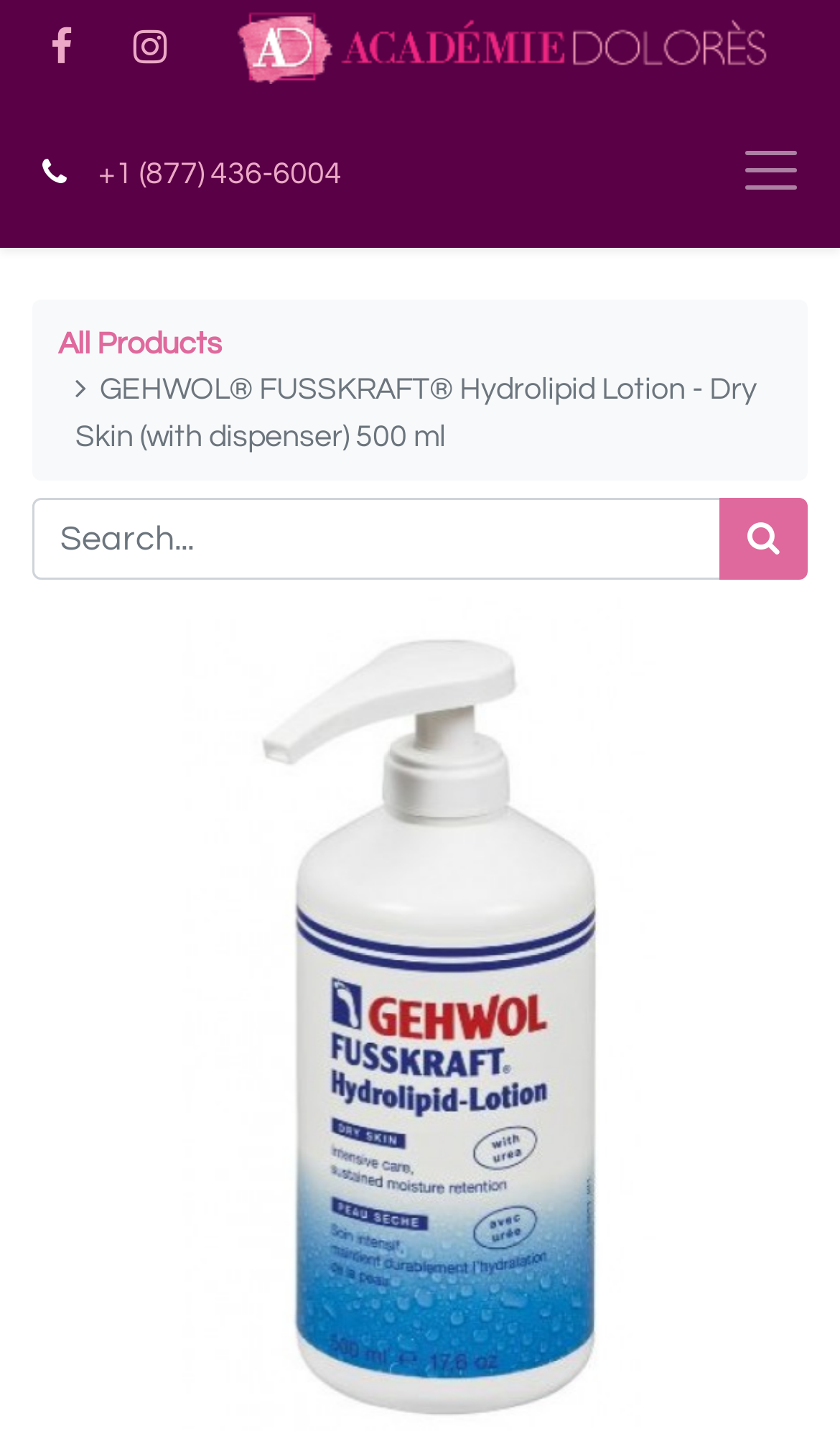Given the description "FAQs on SEO", provide the bounding box coordinates of the corresponding UI element.

None